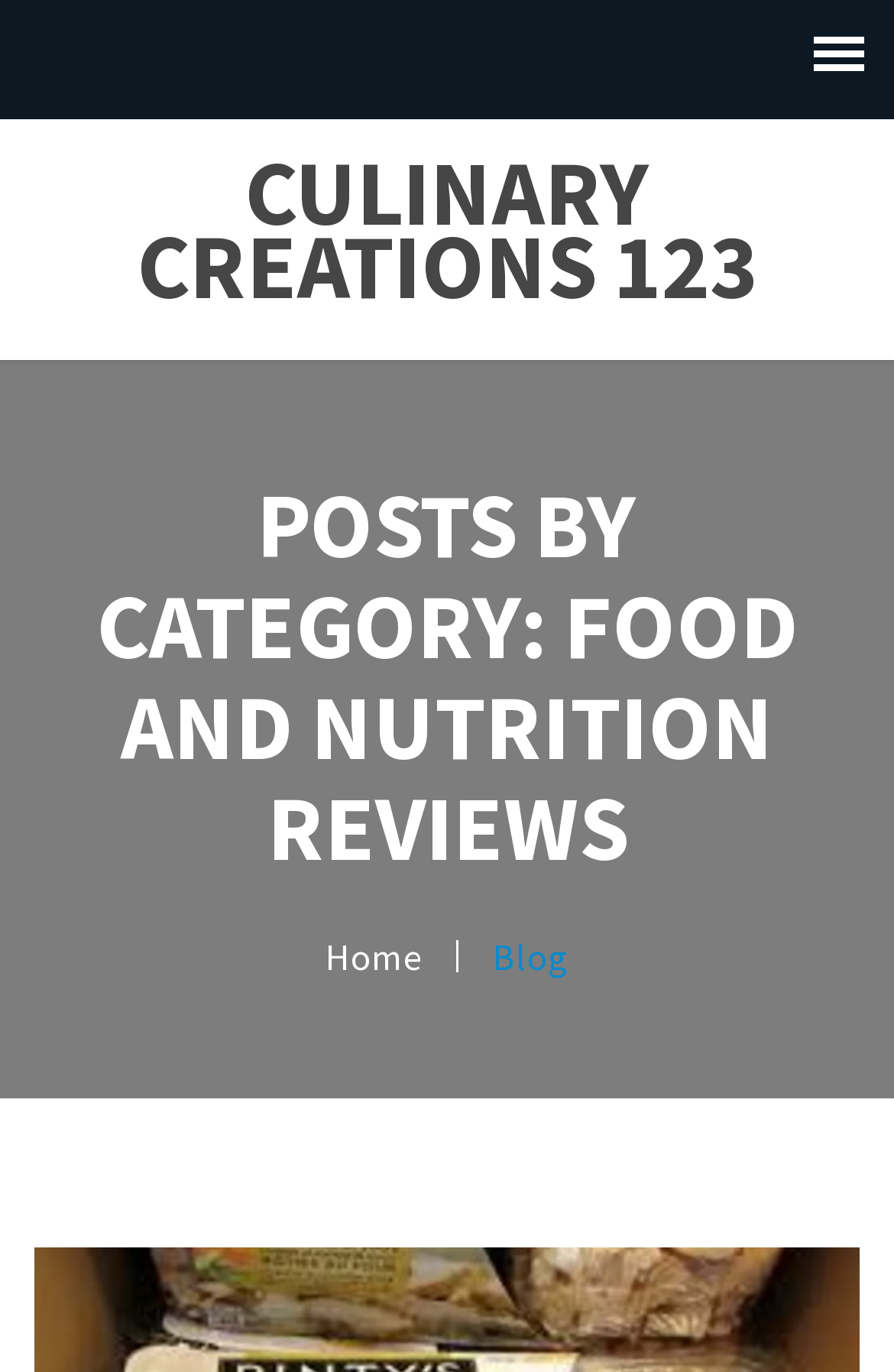Given the element description Home, identify the bounding box coordinates for the UI element on the webpage screenshot. The format should be (top-left x, top-left y, bottom-right x, bottom-right y), with values between 0 and 1.

[0.364, 0.68, 0.472, 0.714]